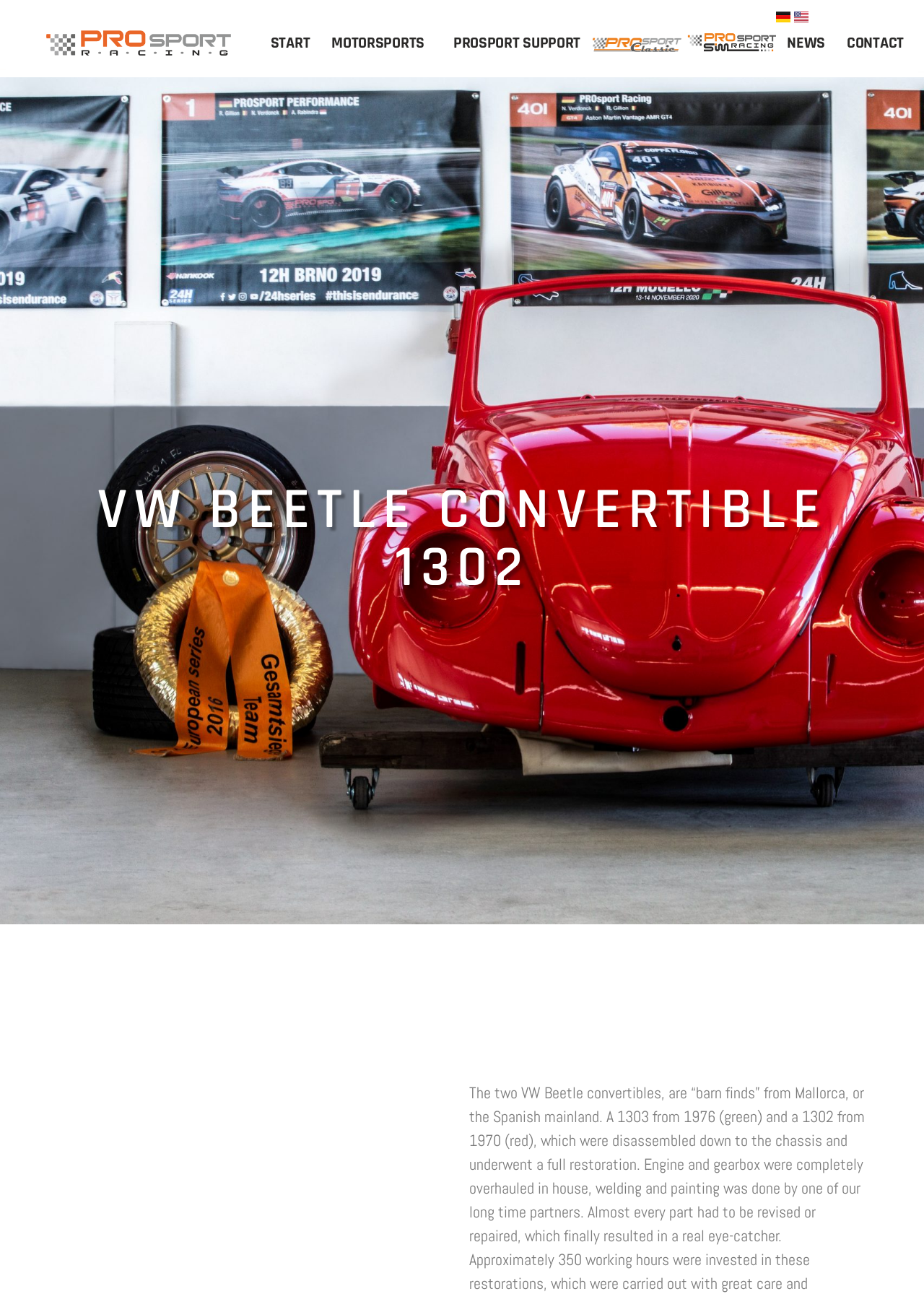What is the color of the VW Beetle?
Look at the image and provide a short answer using one word or a phrase.

Green, Red